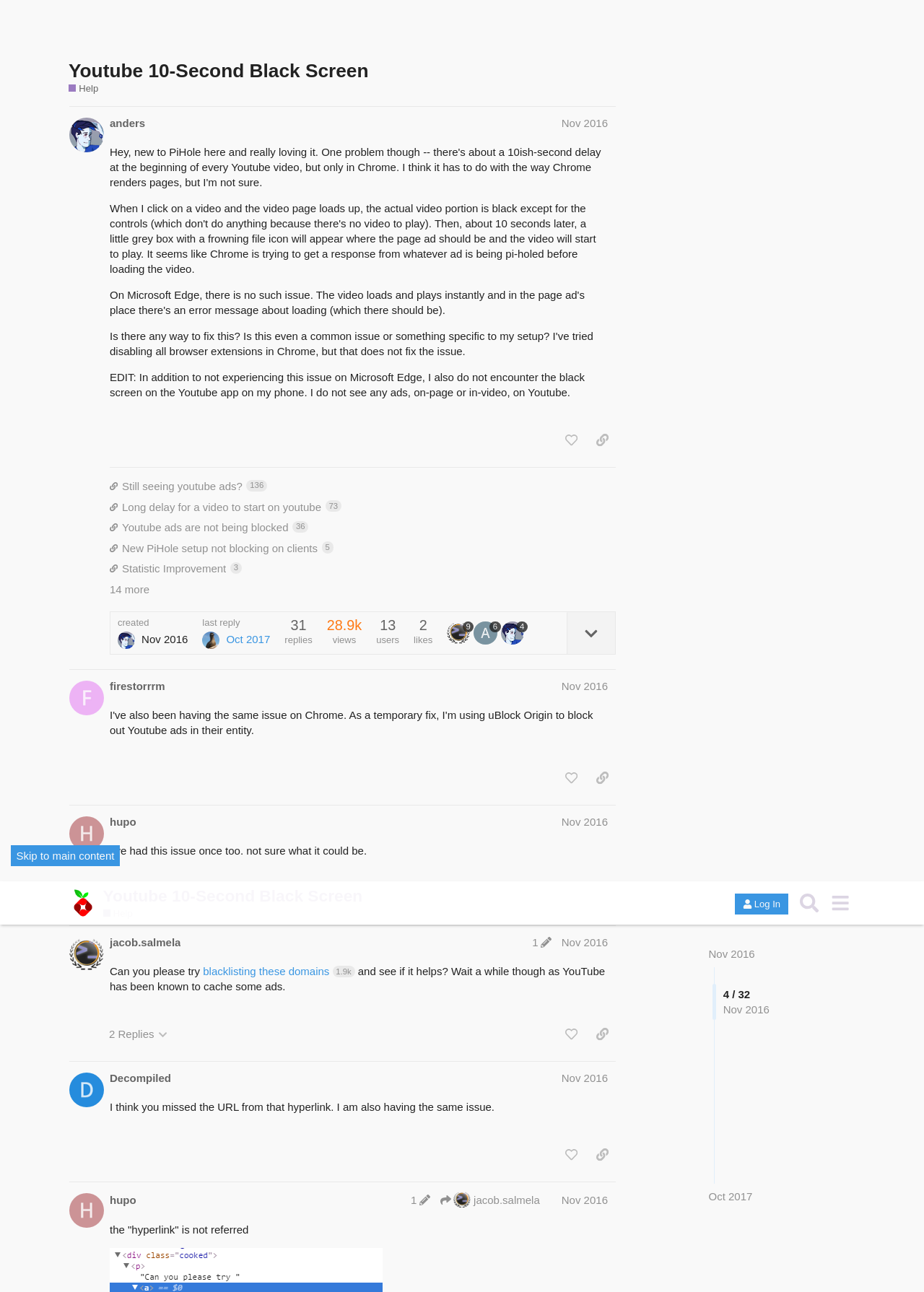Could you locate the bounding box coordinates for the section that should be clicked to accomplish this task: "Click the 'Log In' button".

[0.795, 0.009, 0.853, 0.026]